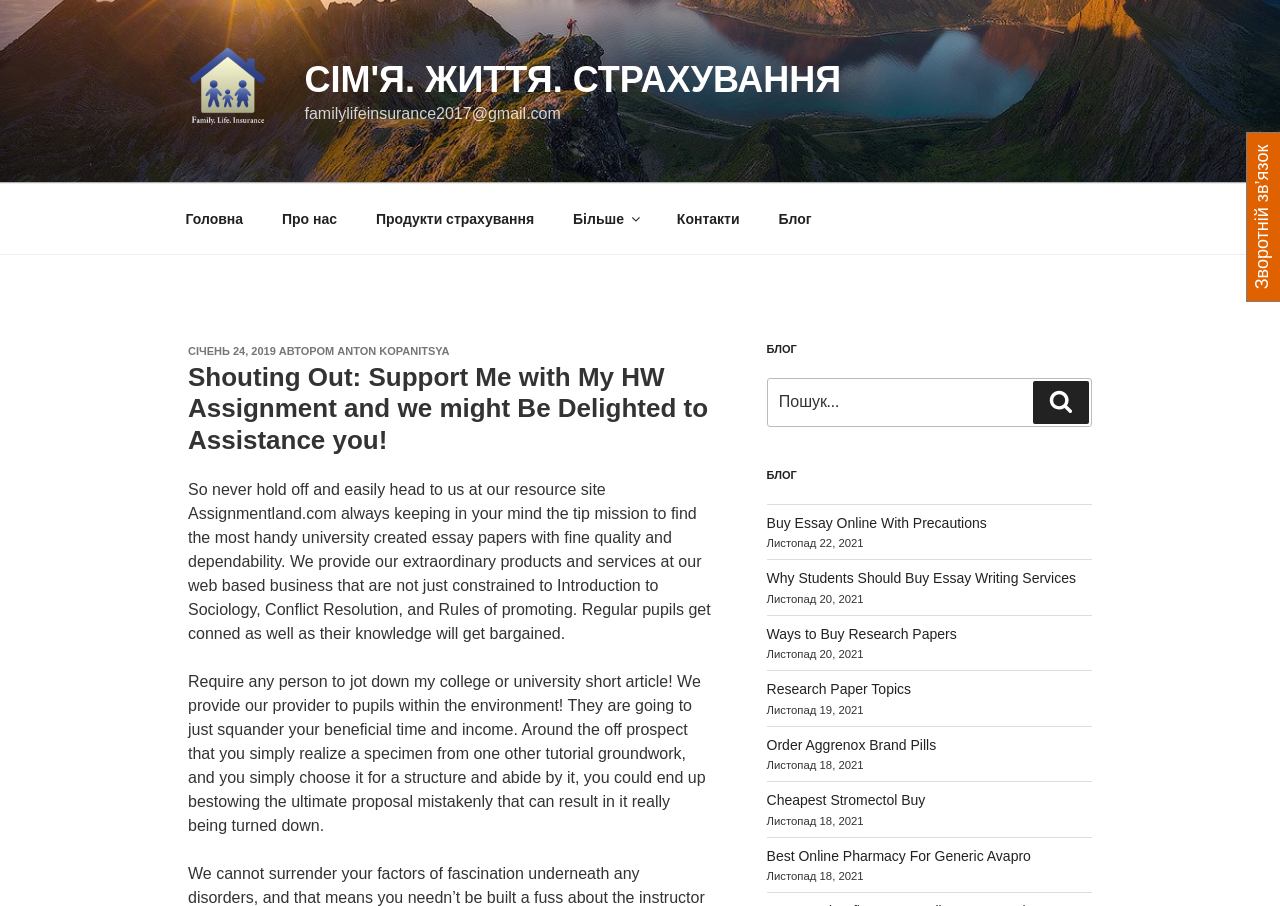Indicate the bounding box coordinates of the element that must be clicked to execute the instruction: "contact the family life insurance". The coordinates should be given as four float numbers between 0 and 1, i.e., [left, top, right, bottom].

[0.238, 0.116, 0.438, 0.135]